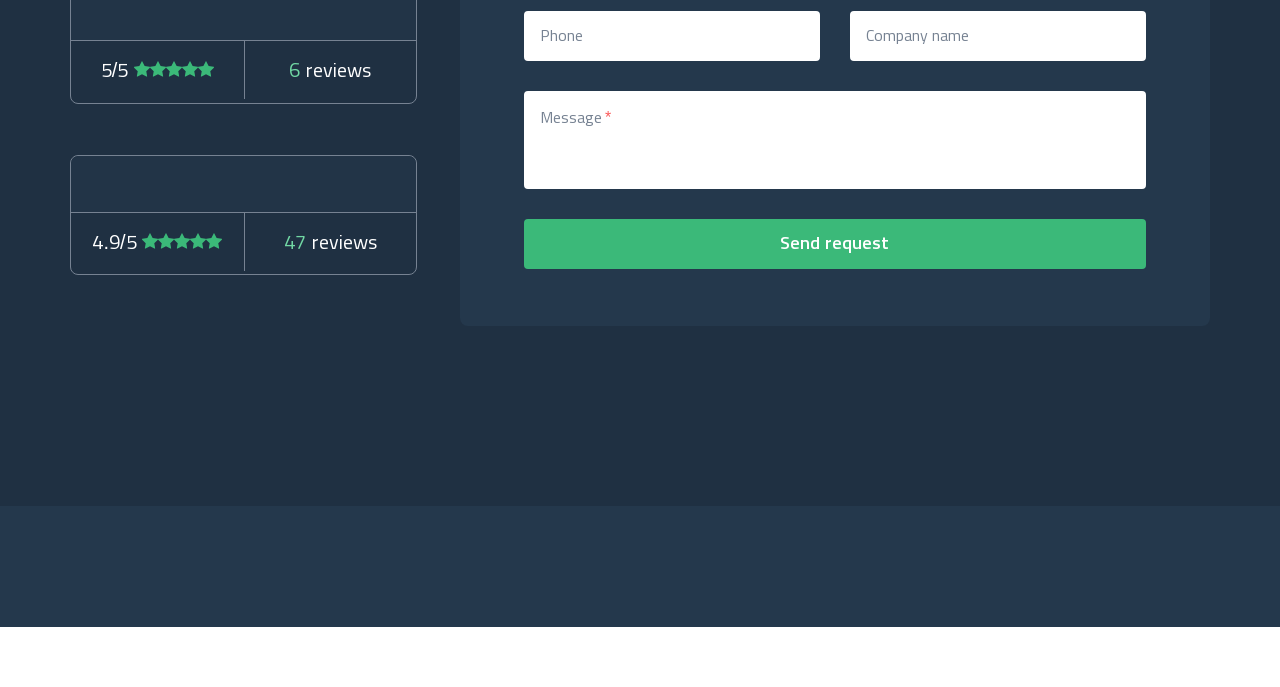Identify the bounding box of the HTML element described as: "+4366475535405".

[0.588, 0.863, 0.716, 0.893]